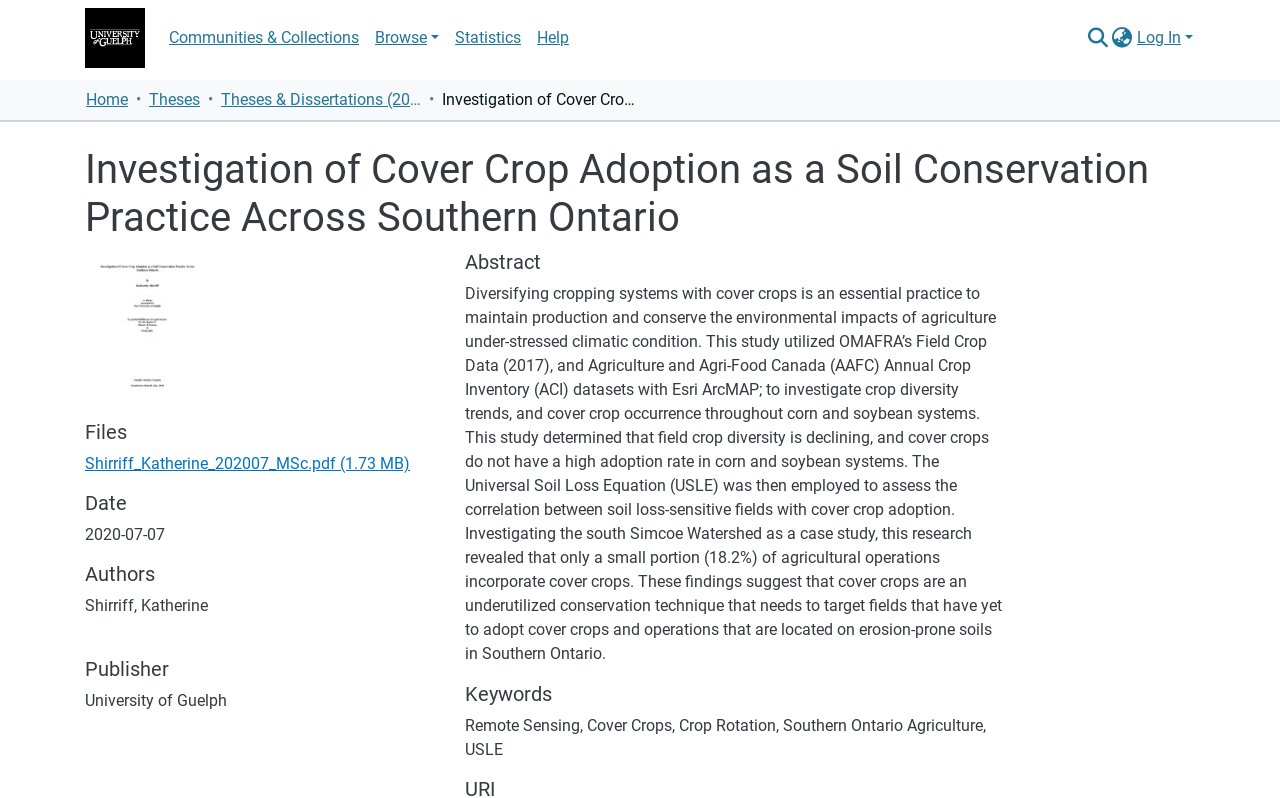Could you specify the bounding box coordinates for the clickable section to complete the following instruction: "Search for something"?

[0.842, 0.029, 0.867, 0.066]